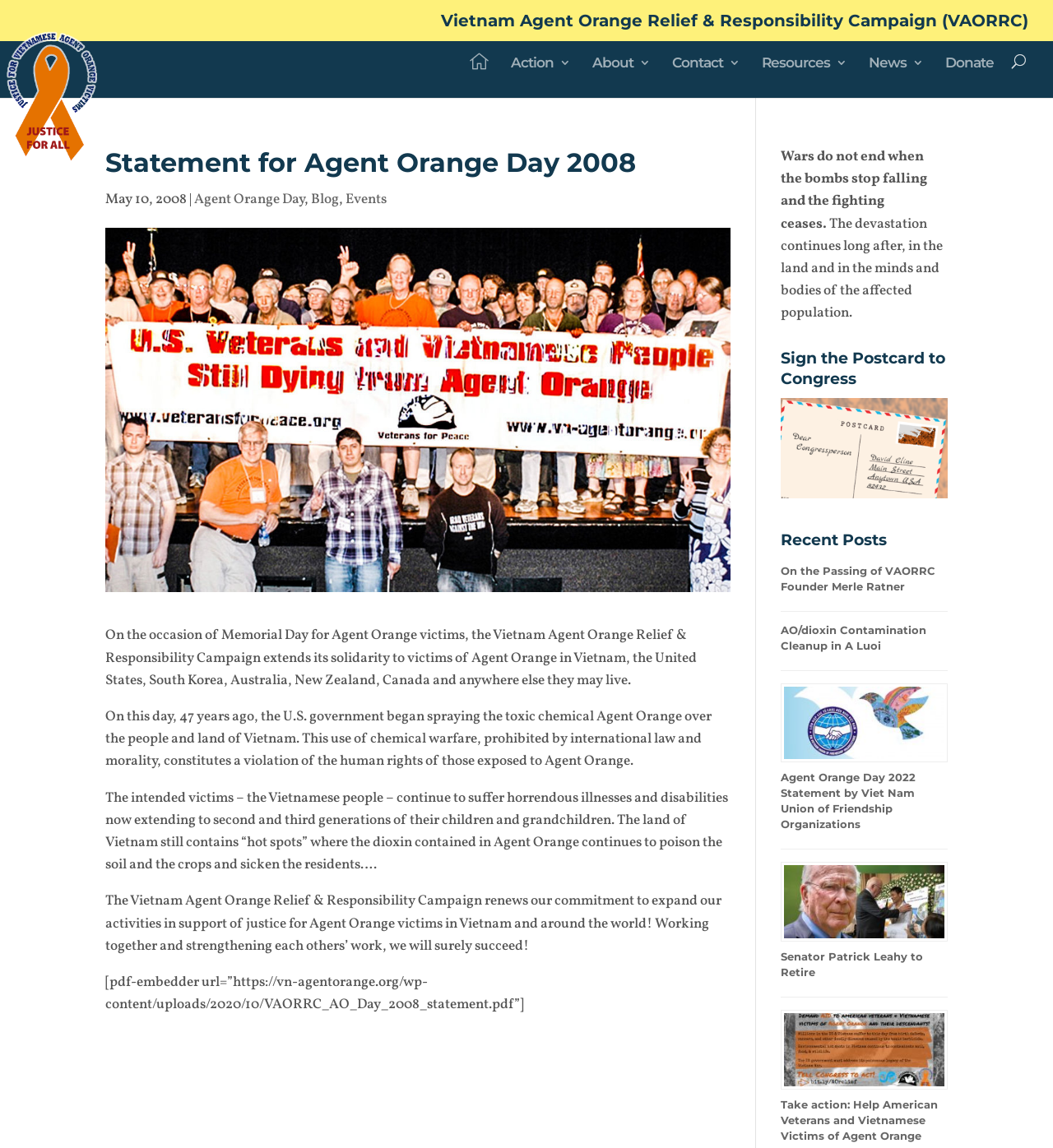Could you provide the bounding box coordinates for the portion of the screen to click to complete this instruction: "Sign the postcard to Congress"?

[0.741, 0.304, 0.9, 0.347]